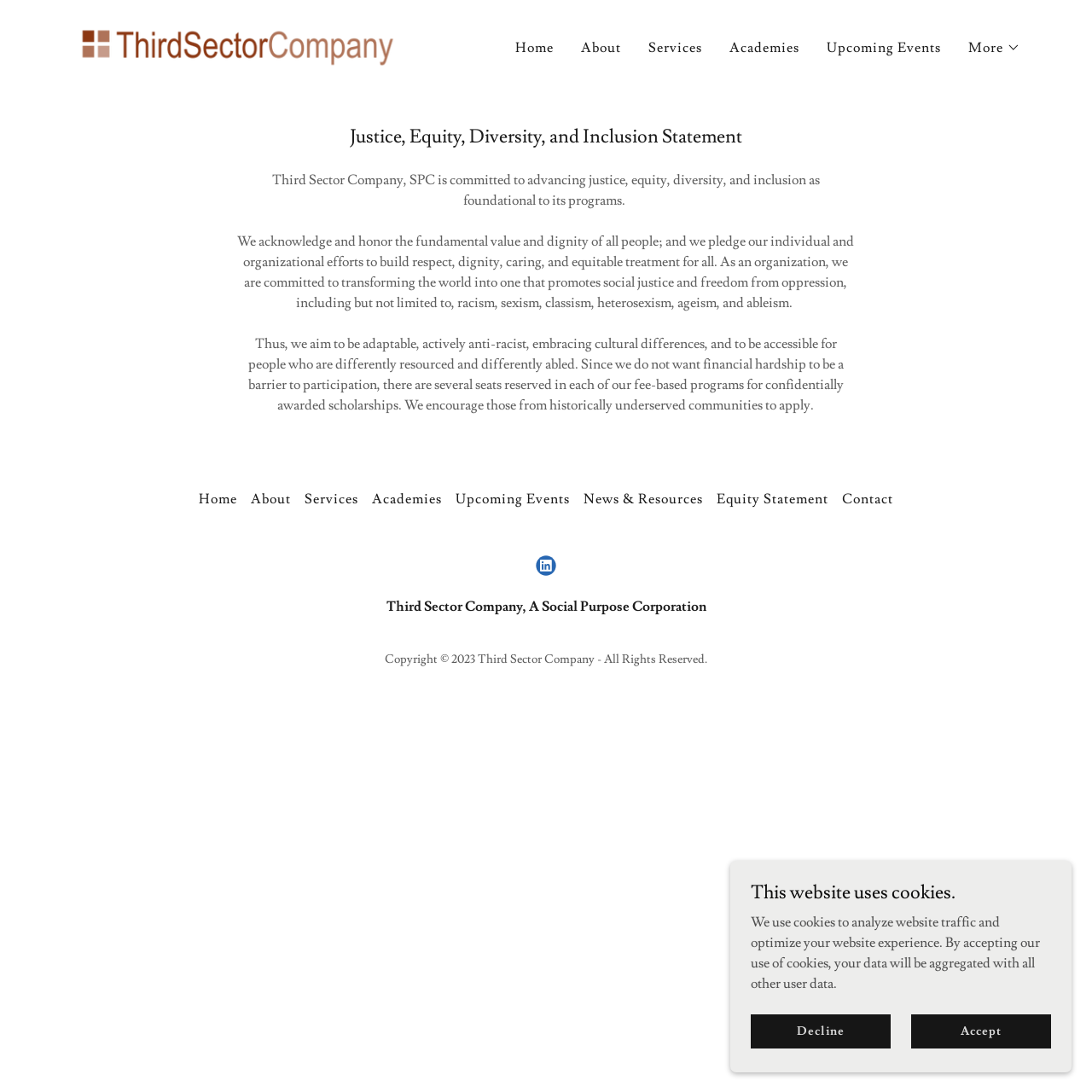Please give the bounding box coordinates of the area that should be clicked to fulfill the following instruction: "Go to the Contact page". The coordinates should be in the format of four float numbers from 0 to 1, i.e., [left, top, right, bottom].

[0.765, 0.443, 0.824, 0.471]